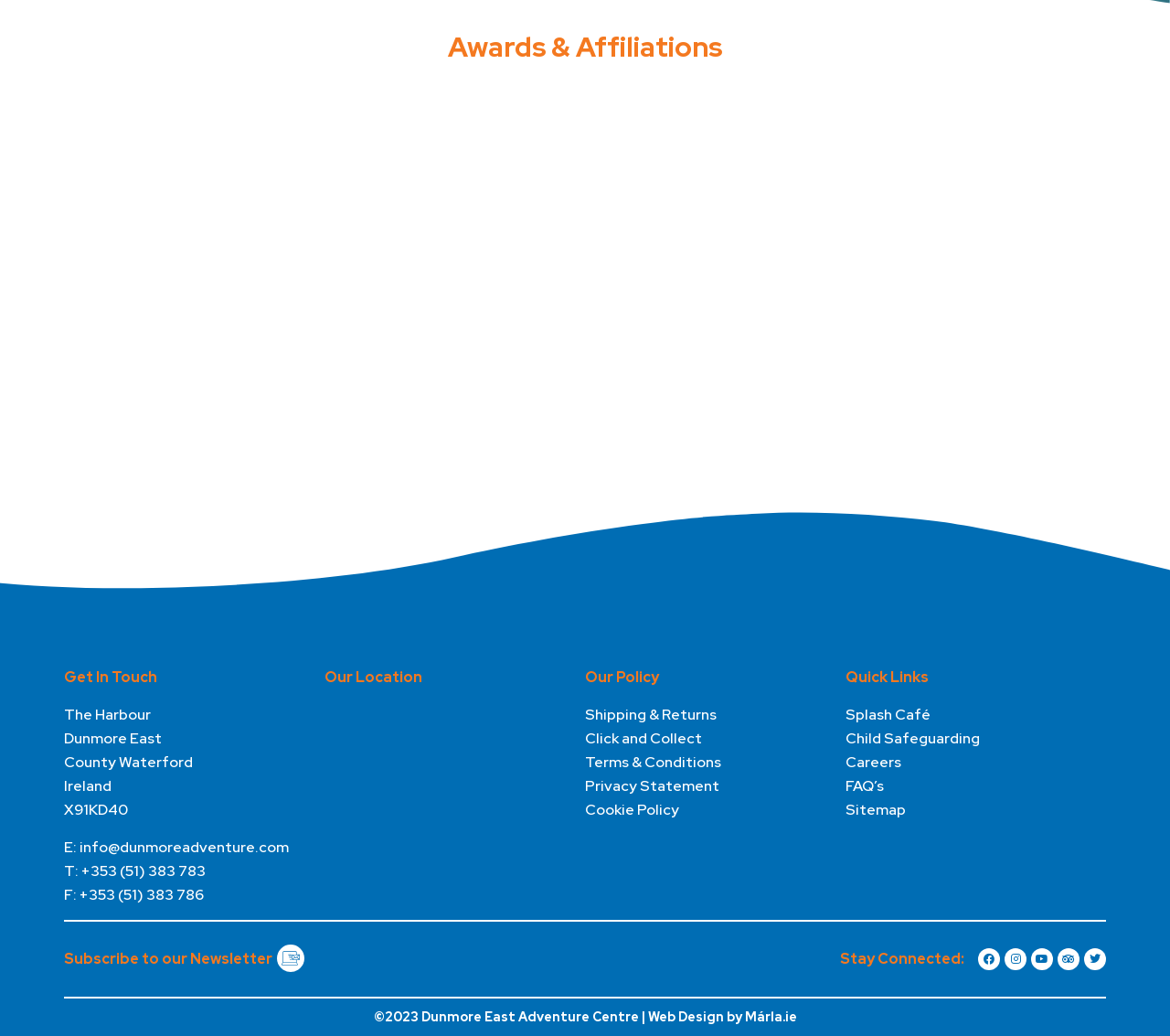What is the email address to contact?
Based on the image, answer the question with as much detail as possible.

I found the answer by looking at the 'Get In Touch' section, where it says 'E: info@dunmoreadventure.com'.